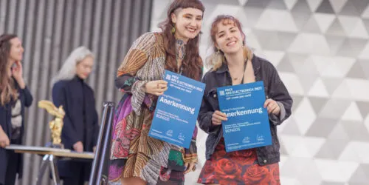What is the purpose of the Ars Electronica exhibition?
Please provide a comprehensive and detailed answer to the question.

The event encourages the youth to engage with themes pertinent to their futures, emphasizing sustainability and creative thought, which suggests that the purpose of the Ars Electronica exhibition is to showcase creativity and innovation.